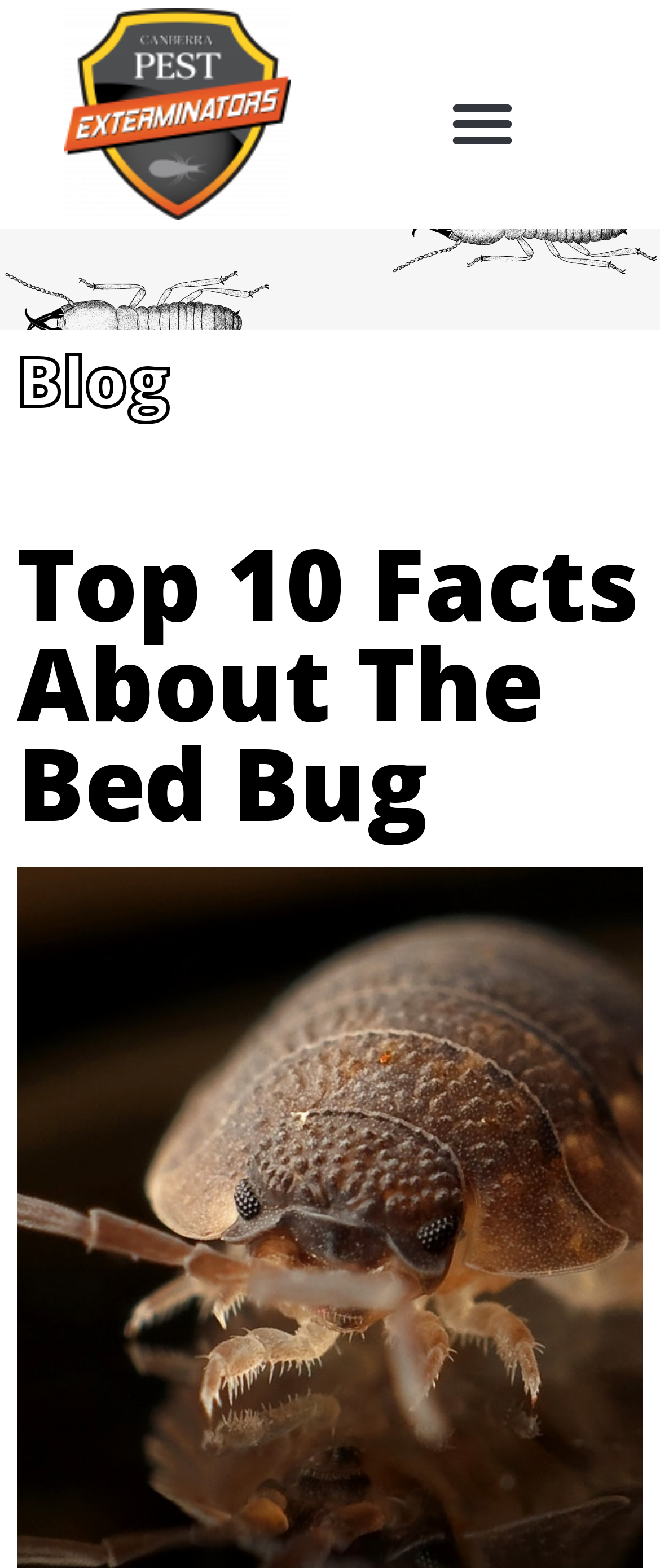Please find the bounding box for the UI component described as follows: "Menu".

[0.658, 0.047, 0.804, 0.109]